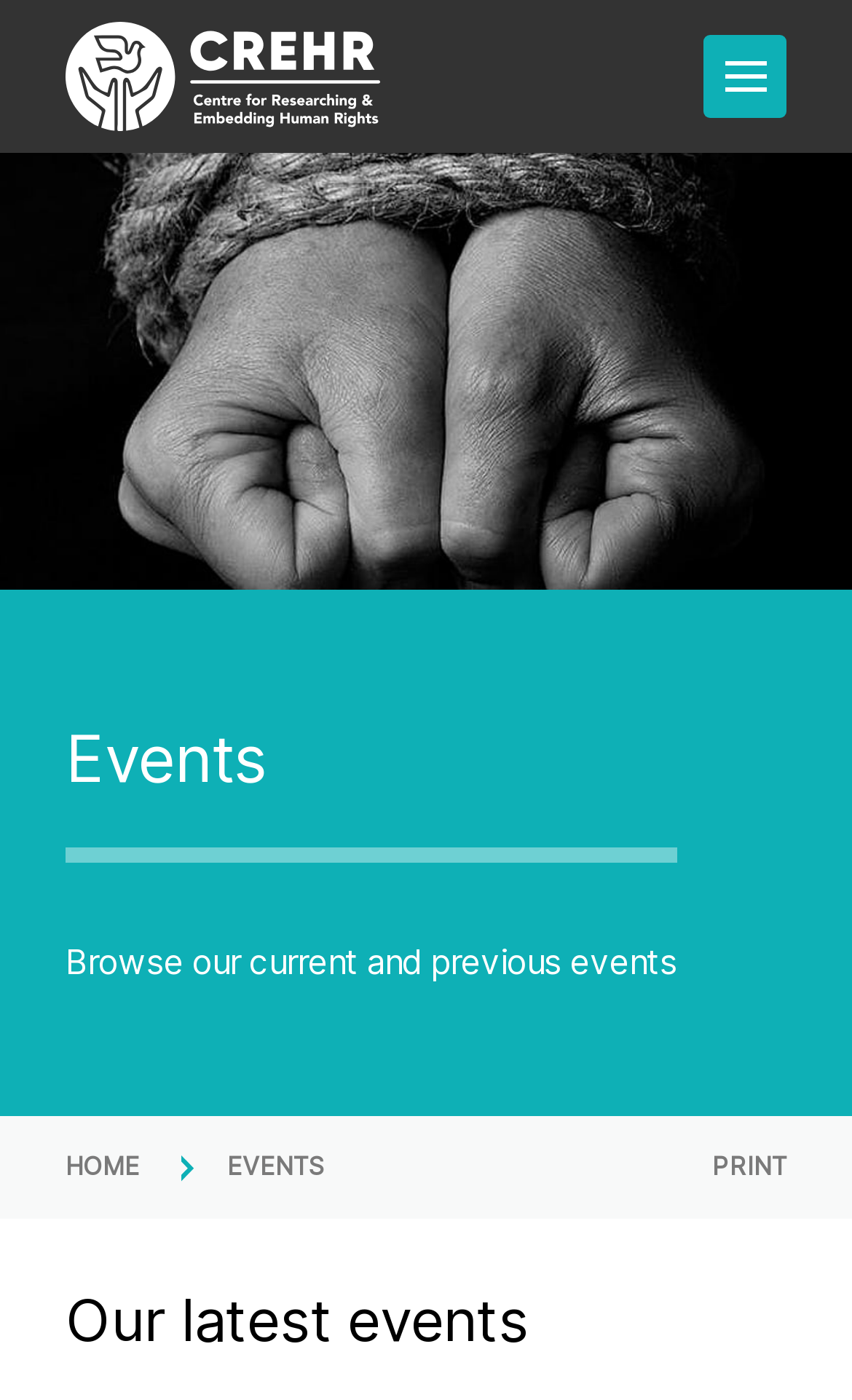What is the purpose of the 'PRINT' link?
We need a detailed and meticulous answer to the question.

Based on the link text 'PRINT', I can infer that the purpose of this link is to allow users to print the current webpage.